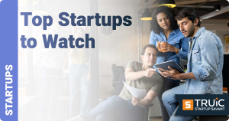Provide a one-word or short-phrase answer to the question:
What is the purpose of the text overlay?

To indicate focus